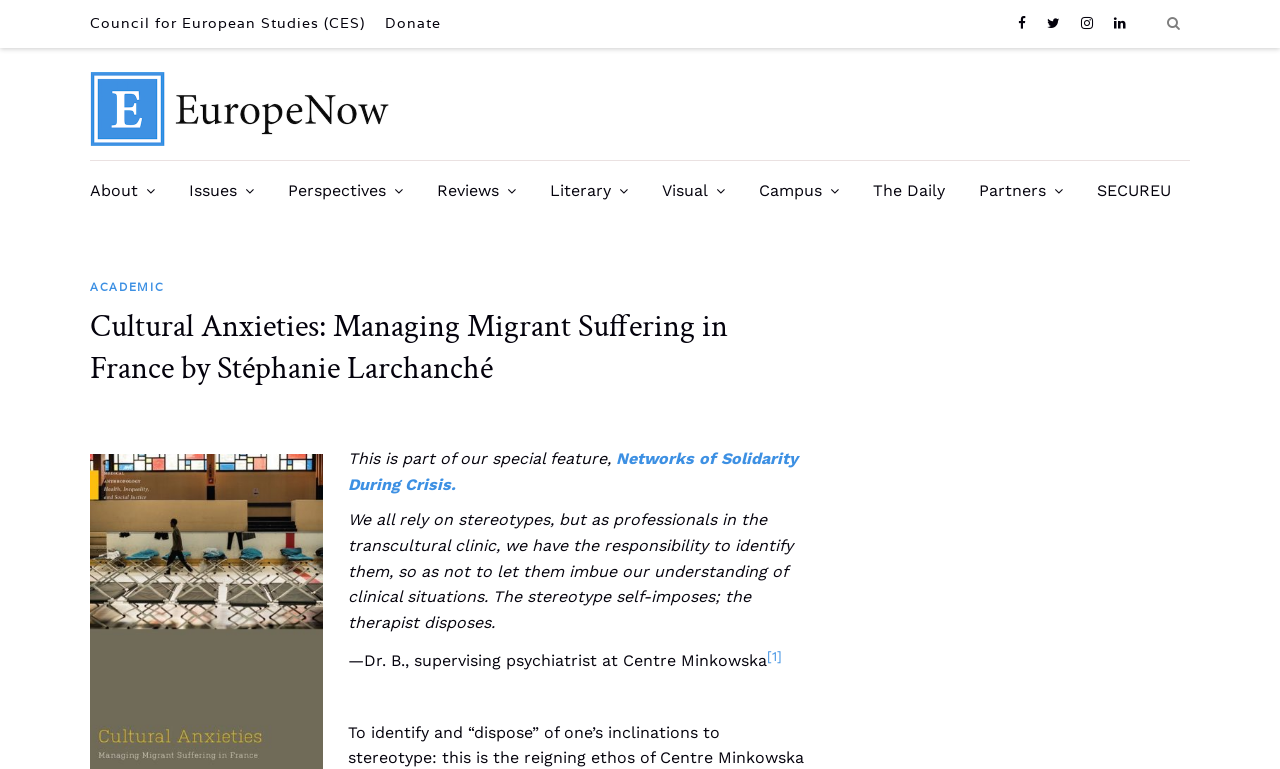Locate the bounding box coordinates of the clickable area to execute the instruction: "Donate to EuropeNow". Provide the coordinates as four float numbers between 0 and 1, represented as [left, top, right, bottom].

[0.293, 0.004, 0.352, 0.056]